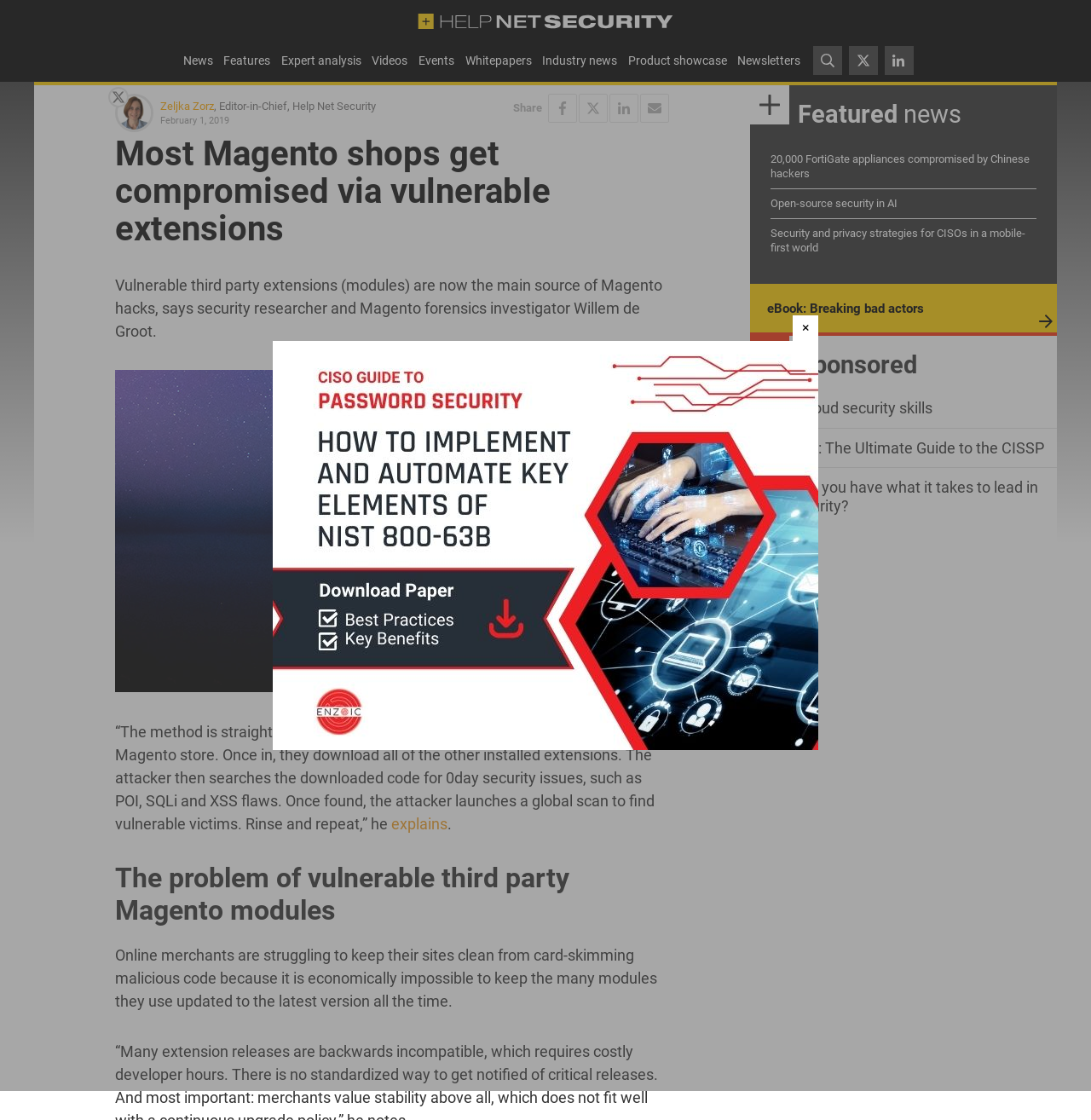What is the date of the article?
Examine the screenshot and reply with a single word or phrase.

February 1, 2019